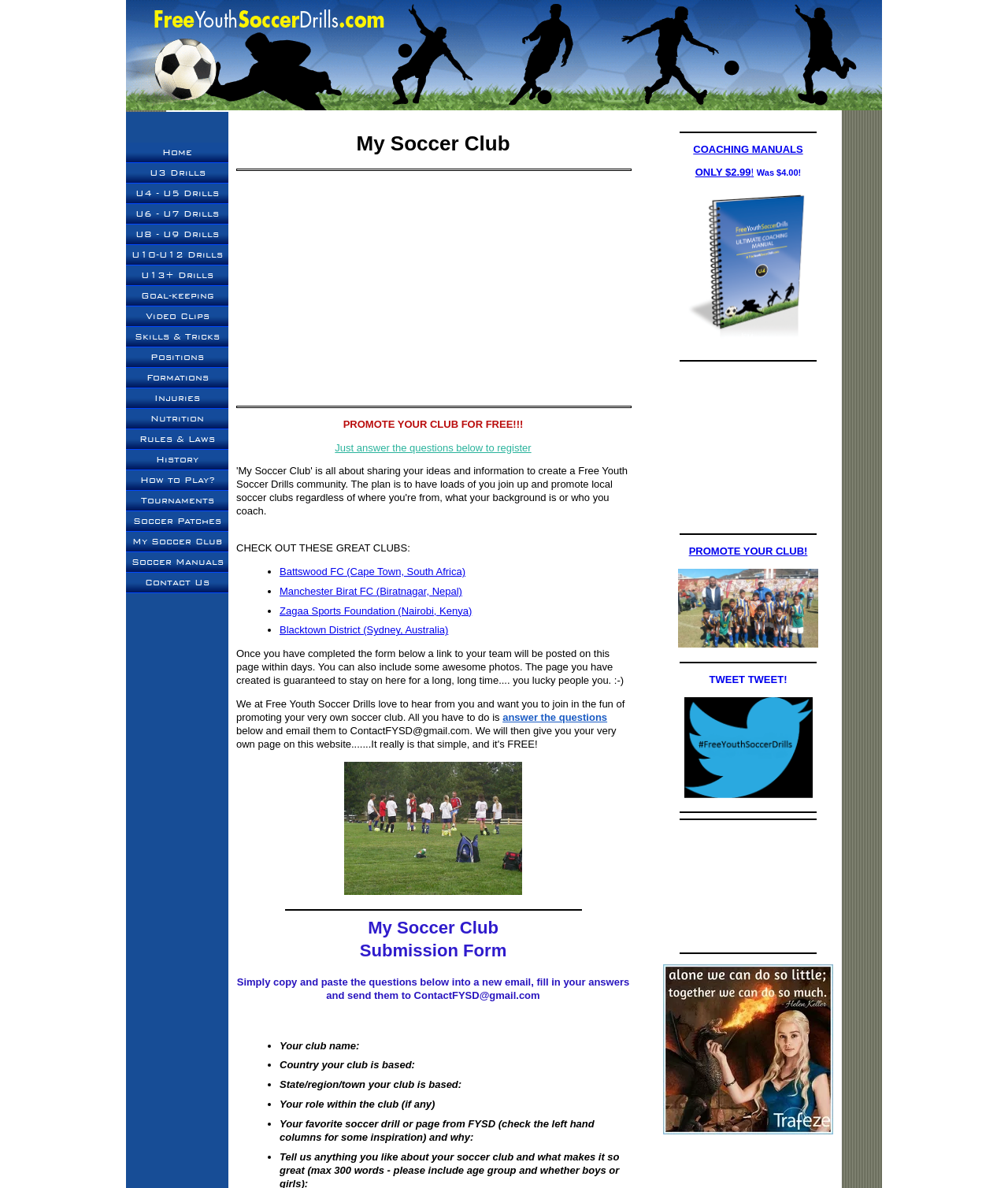Locate the bounding box coordinates of the area where you should click to accomplish the instruction: "Submit the 'My Soccer Club Submission Form'".

[0.234, 0.772, 0.625, 0.81]